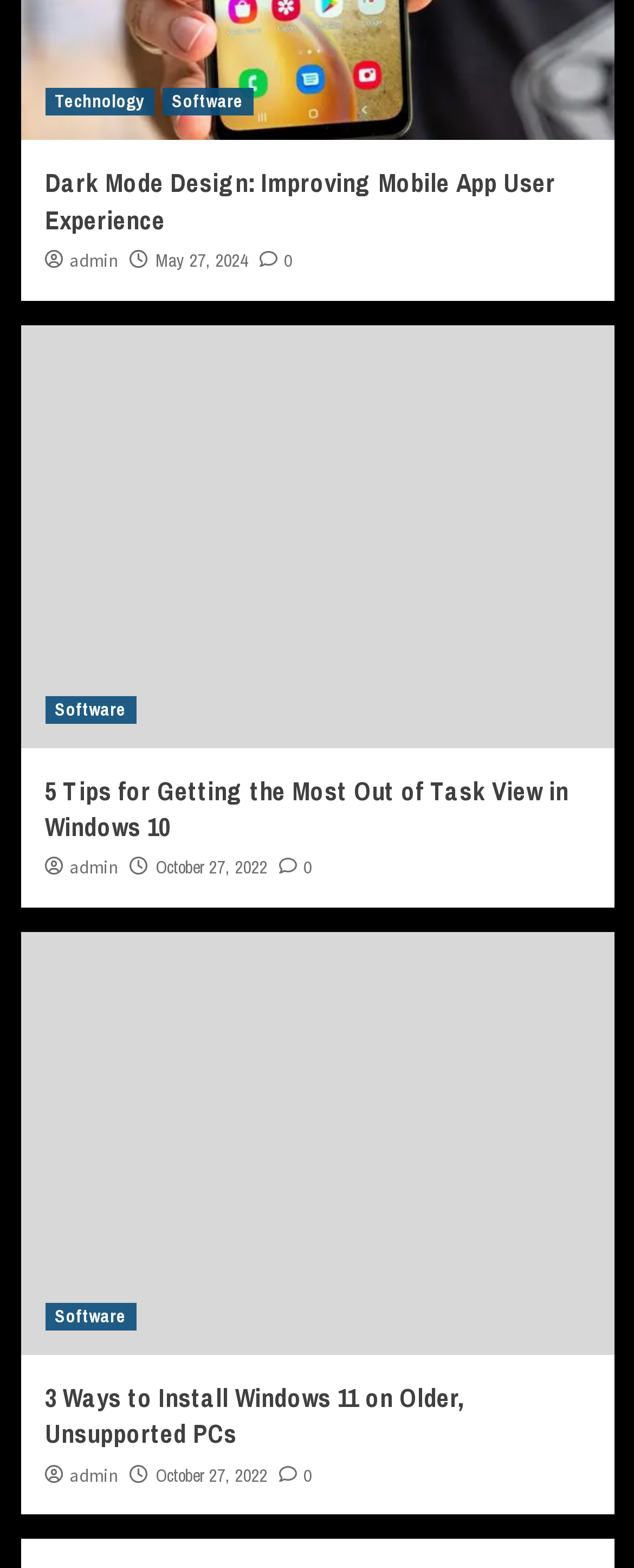Identify the bounding box coordinates of the specific part of the webpage to click to complete this instruction: "Click on Technology".

[0.071, 0.056, 0.242, 0.074]